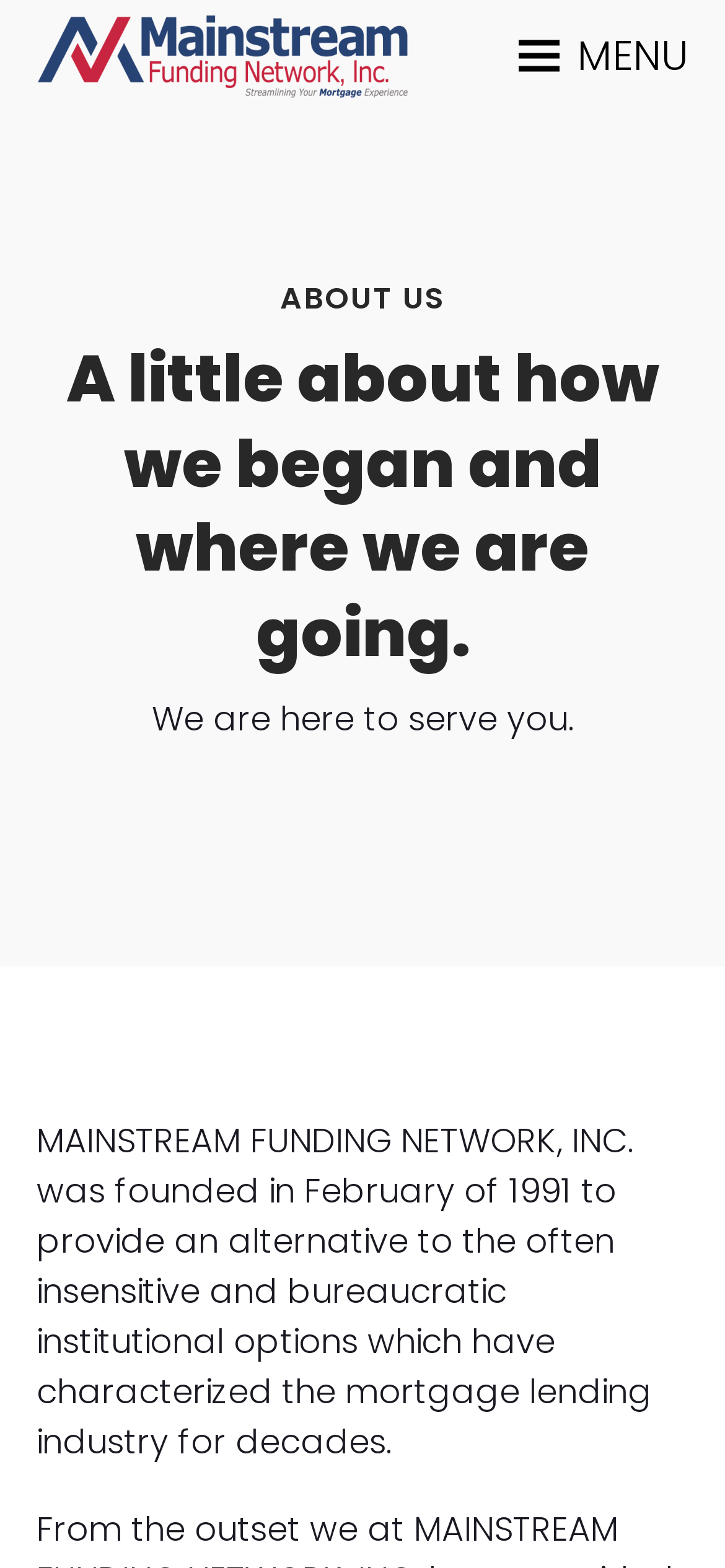Craft a detailed narrative of the webpage's structure and content.

The webpage is about Mainstream Funding Network, Inc., an organization that provides mortgage lending services. At the top-left corner, there is a logo image of the company, accompanied by a link with the company's name. 

On the top-right corner, there is a button to toggle the mobile menu, which is currently not expanded. When expanded, the menu displays the word "MENU" and has two options: "ABOUT US" and a heading that describes the company's history and mission. 

Below the menu, there is a heading that reads "A little about how we began and where we are going." This heading is followed by a paragraph of text that says "We are here to serve you." 

Further down, there is a longer paragraph that provides more information about the company's history, stating that it was founded in February 1991 to provide an alternative to traditional institutional mortgage lending options.